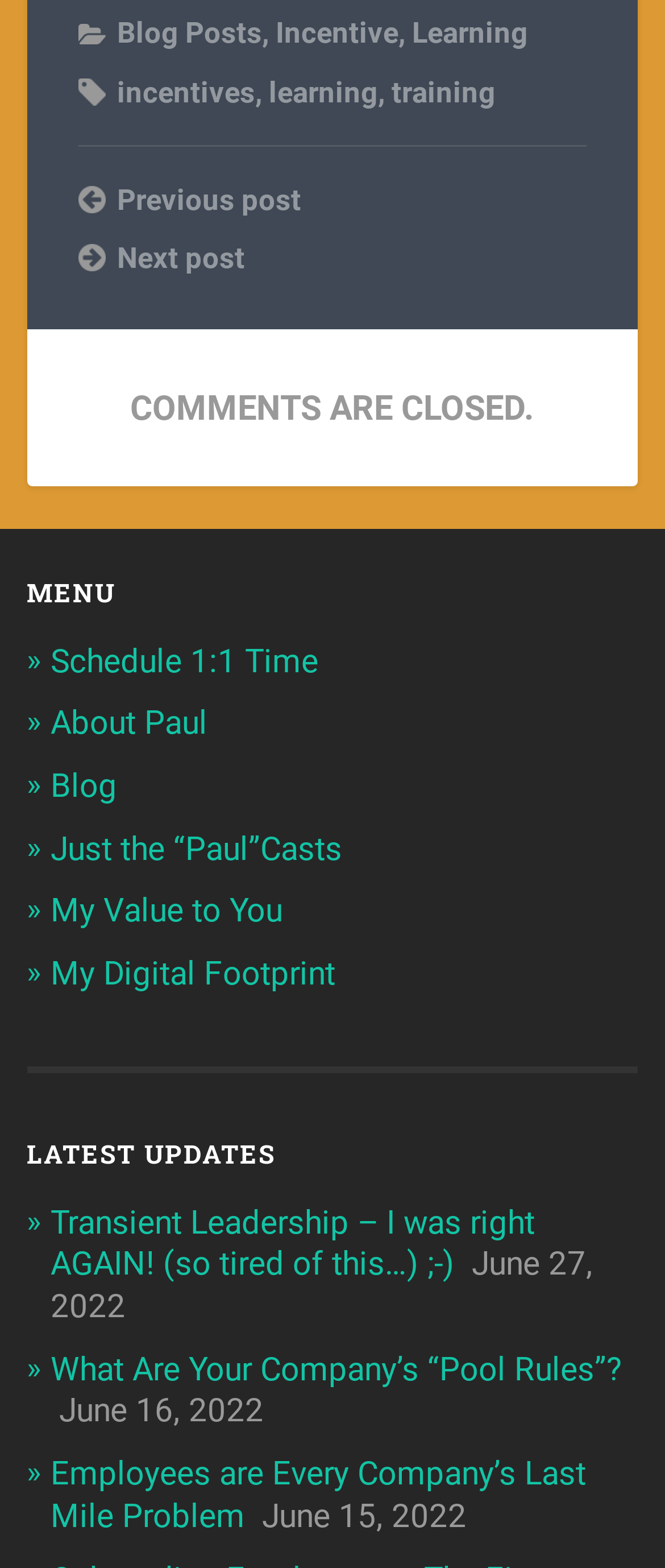Pinpoint the bounding box coordinates of the clickable element to carry out the following instruction: "go to blog posts."

[0.176, 0.01, 0.394, 0.032]